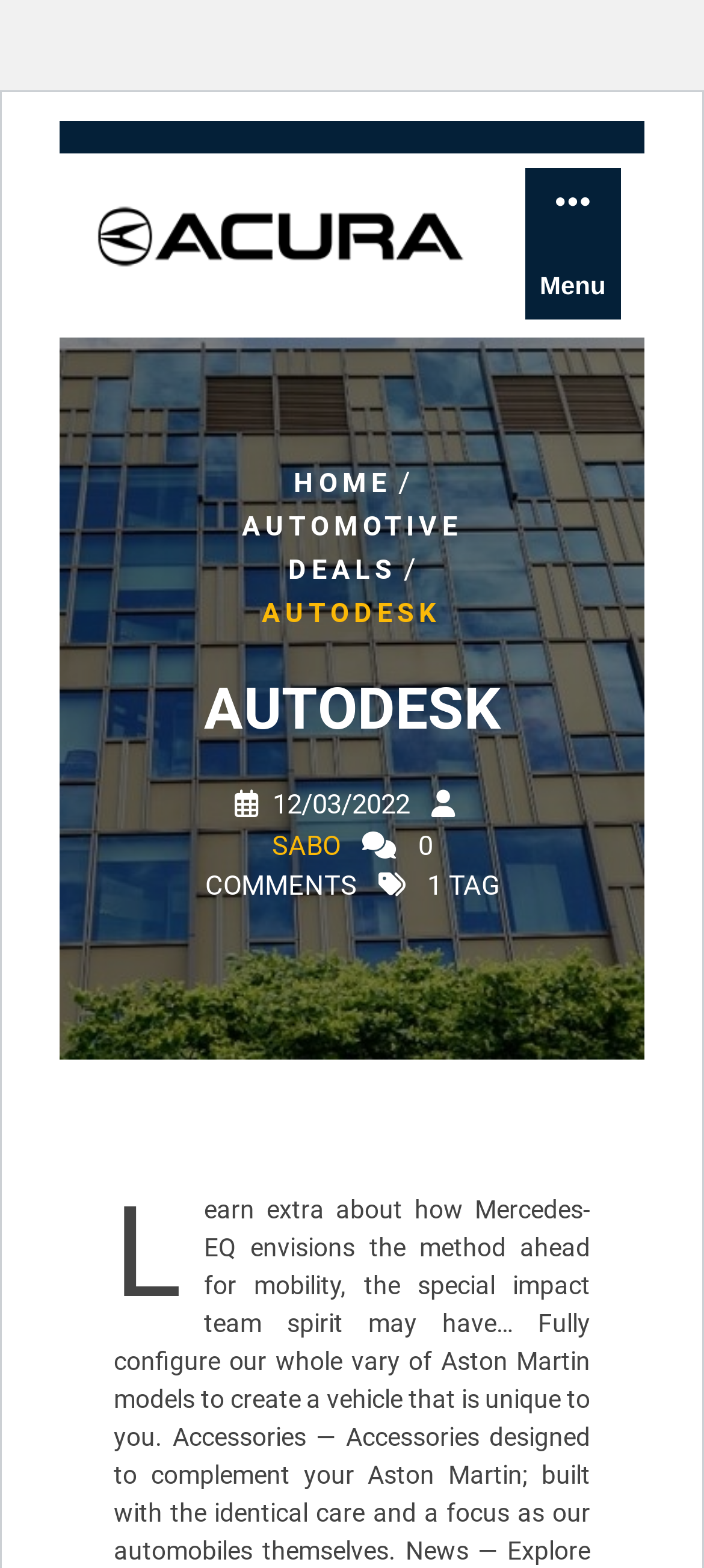Provide your answer in a single word or phrase: 
What is the date mentioned on the webpage?

12/03/2022